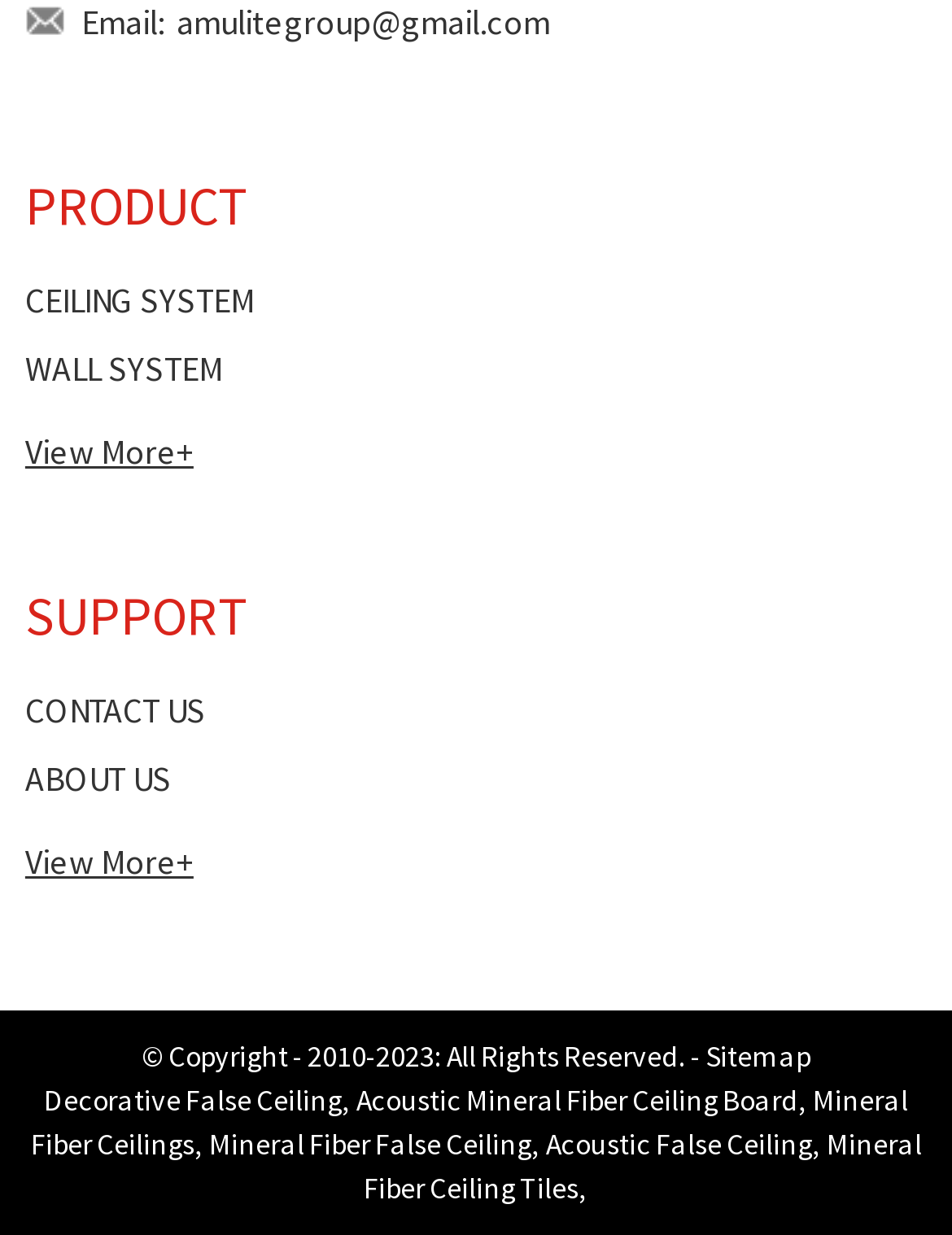Can you specify the bounding box coordinates for the region that should be clicked to fulfill this instruction: "View sitemap".

[0.741, 0.84, 0.851, 0.87]